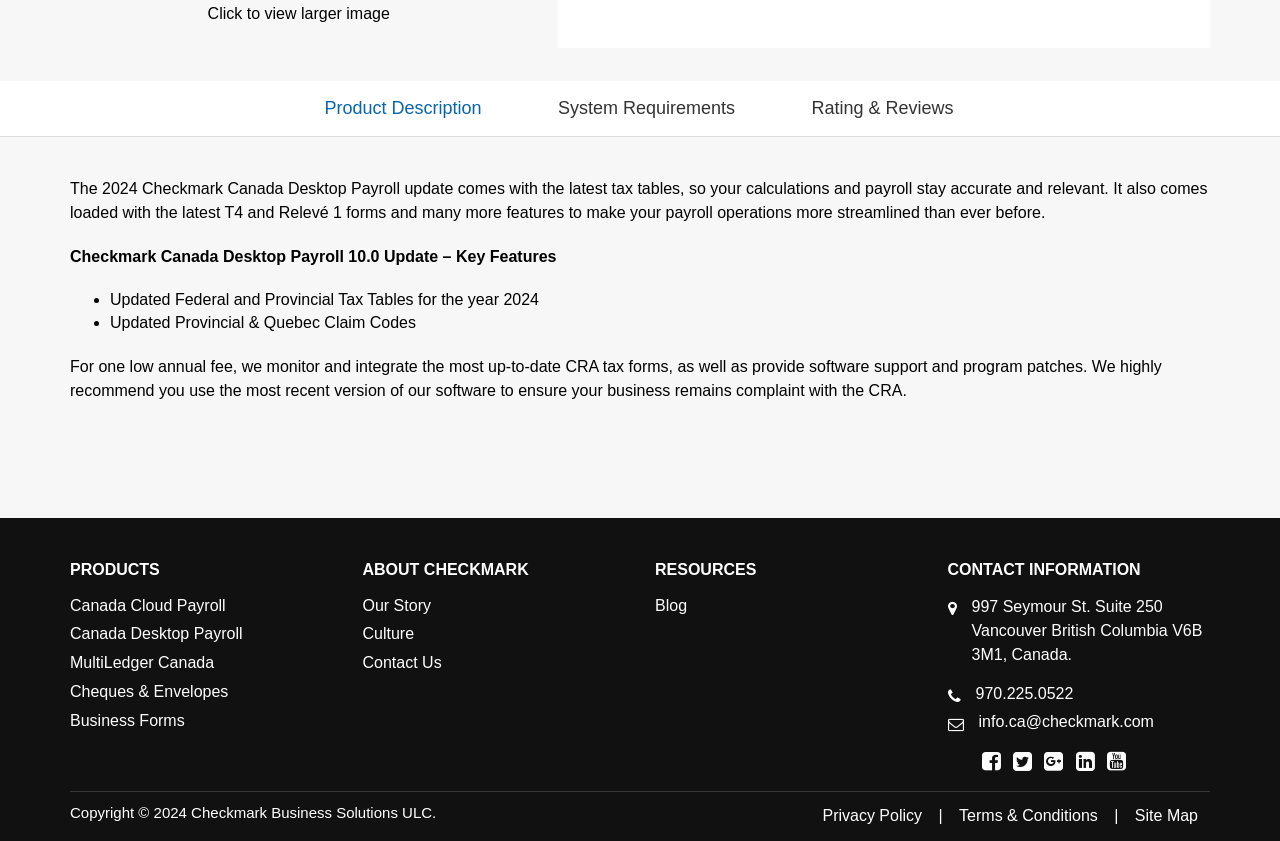Identify the bounding box of the UI element that matches this description: "Site Map".

[0.887, 0.957, 0.936, 0.985]